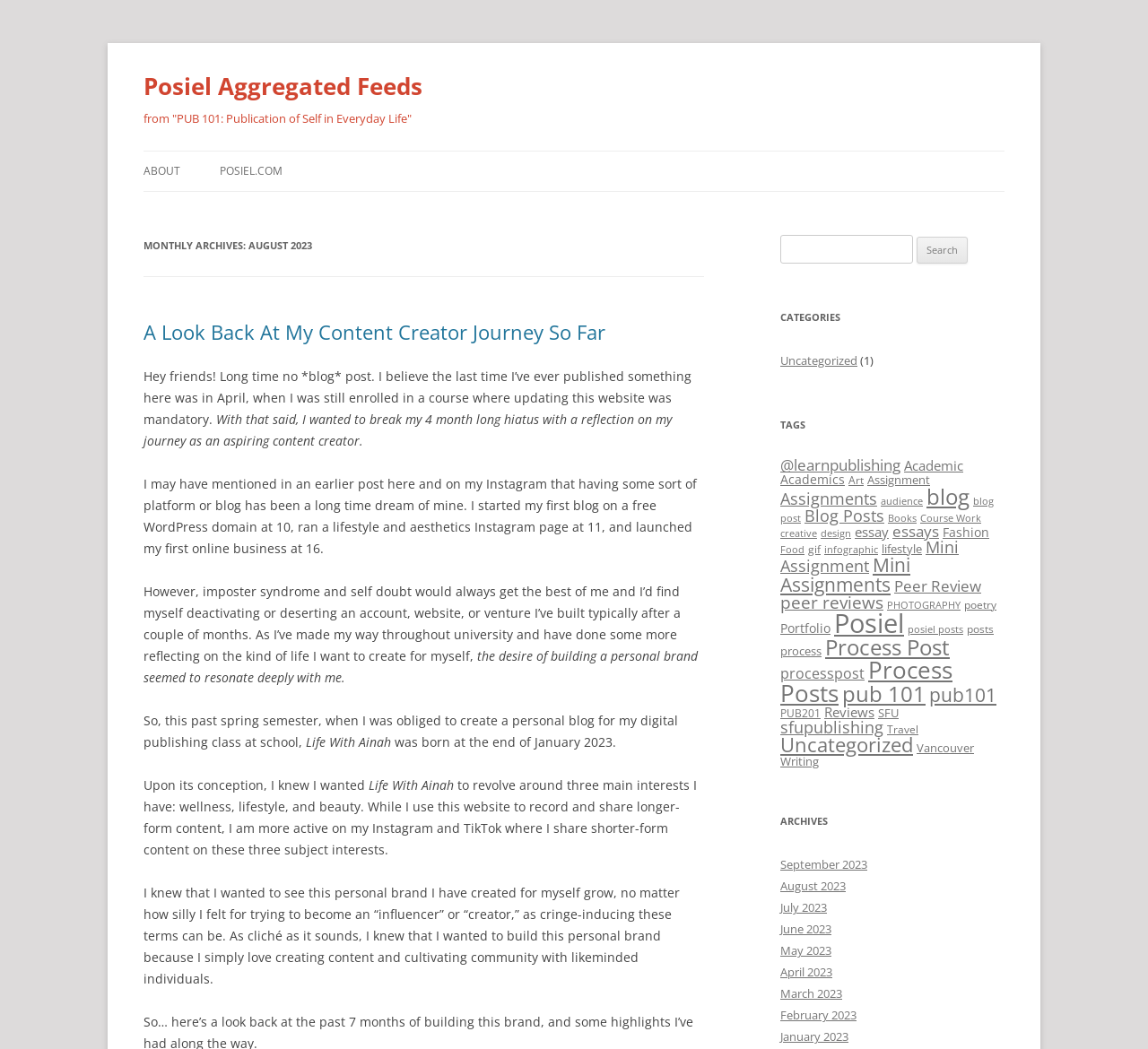Please identify the bounding box coordinates of the element that needs to be clicked to perform the following instruction: "View 'A Look Back At My Content Creator Journey So Far' post".

[0.125, 0.304, 0.527, 0.329]